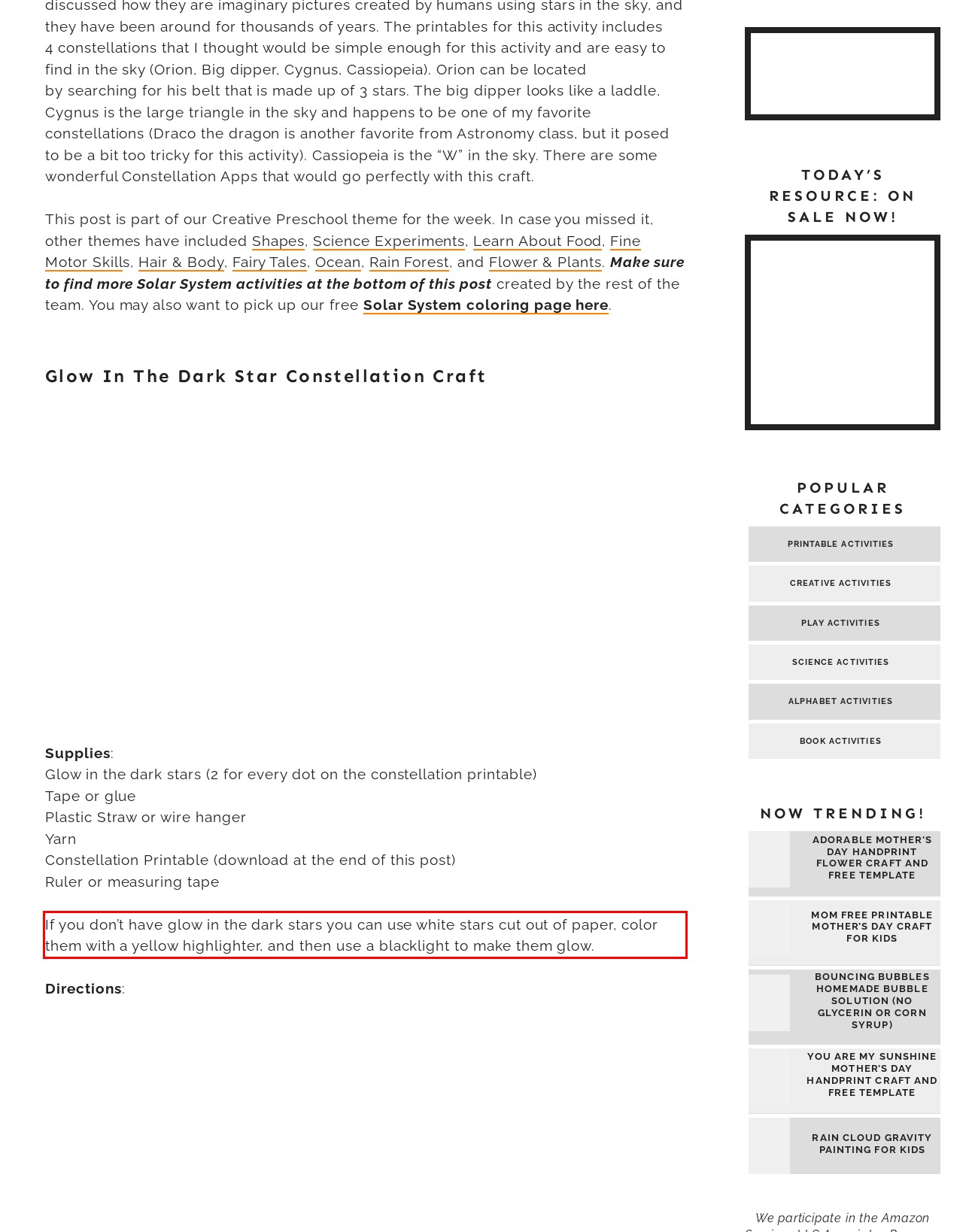Please take the screenshot of the webpage, find the red bounding box, and generate the text content that is within this red bounding box.

If you don’t have glow in the dark stars you can use white stars cut out of paper, color them with a yellow highlighter, and then use a blacklight to make them glow.